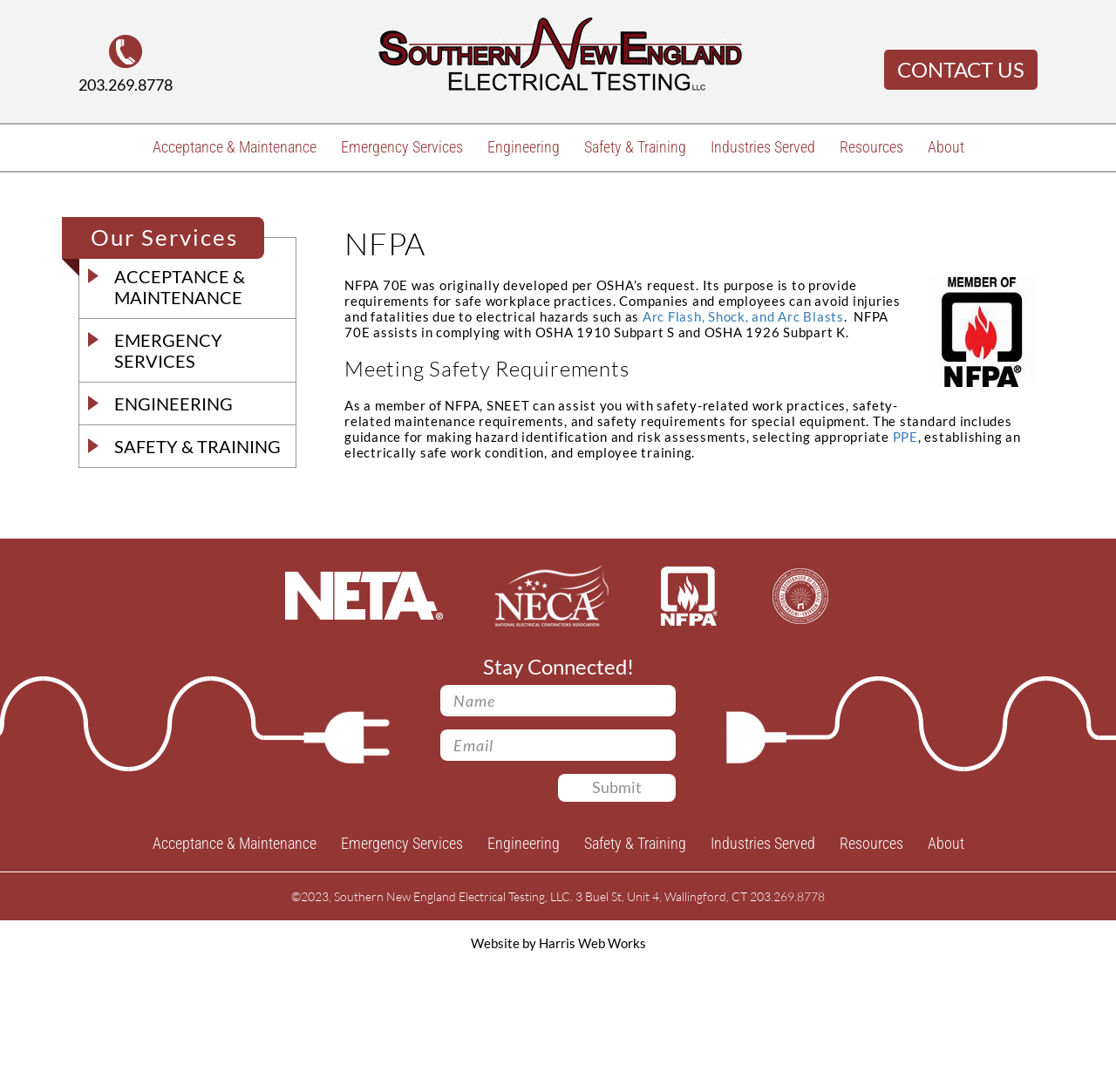Using the information in the image, give a detailed answer to the following question: What is the purpose of NFPA 70E?

I found this information by reading the text on the webpage, which states 'NFPA 70E was originally developed per OSHA’s request. Its purpose is to provide requirements for safe workplace practices.' This text explains the purpose of NFPA 70E.